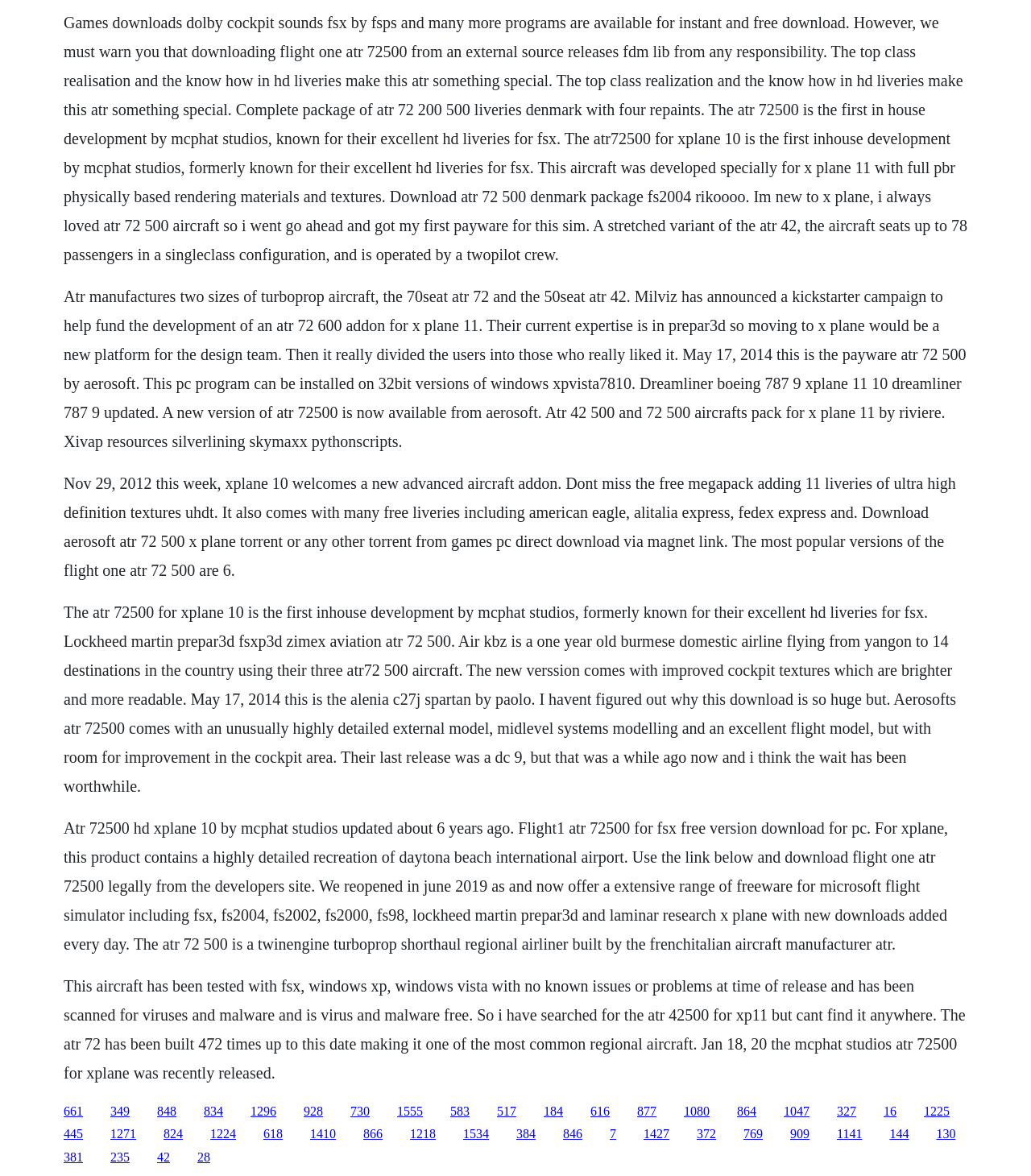Please find the bounding box coordinates of the element that must be clicked to perform the given instruction: "Click on the link '349'". The coordinates should be four float numbers from 0 to 1, i.e., [left, top, right, bottom].

[0.107, 0.939, 0.126, 0.95]